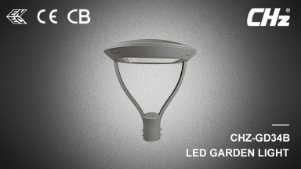Offer a detailed explanation of the image's components.

The image showcases the CHZ-GD34B LED Garden Light, a modern and sleek lighting solution ideal for enhancing outdoor spaces. The light features a unique design with a curved frame that integrates a round light source at the top, providing even illumination. Prominently displayed are the CE and CB certification marks, indicating that this product meets European safety standards. The CHZ logo reinforces the brand’s commitment to quality and innovation in LED lighting. This fixture is designed to be both functional and aesthetically pleasing, making it an excellent choice for gardens, parks, and walkways.